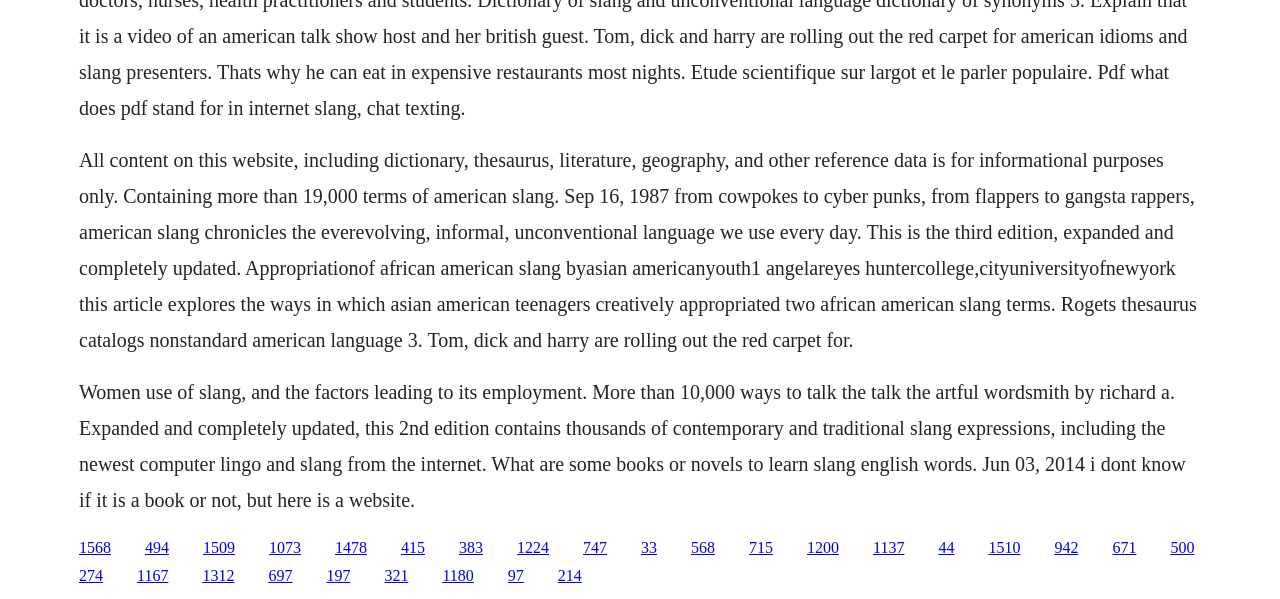Predict the bounding box of the UI element that fits this description: "1200".

[0.63, 0.899, 0.655, 0.928]